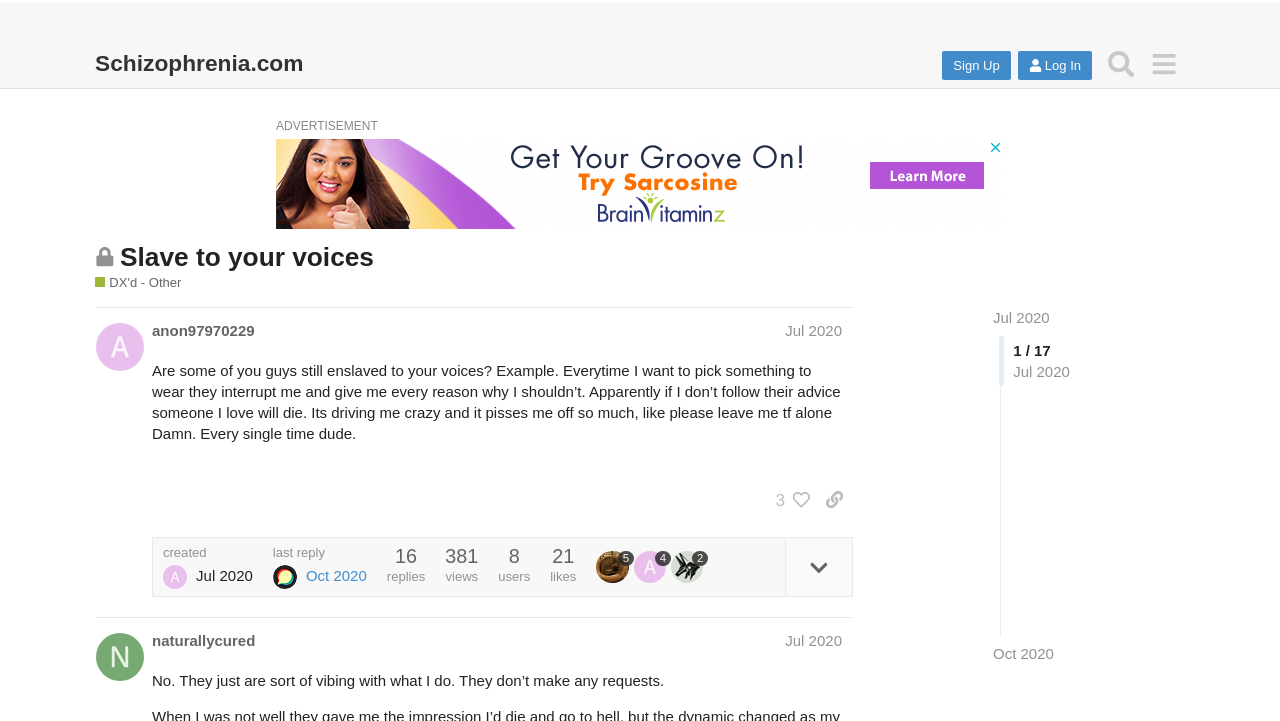Who started this topic?
Based on the visual, give a brief answer using one word or a short phrase.

anon97970229